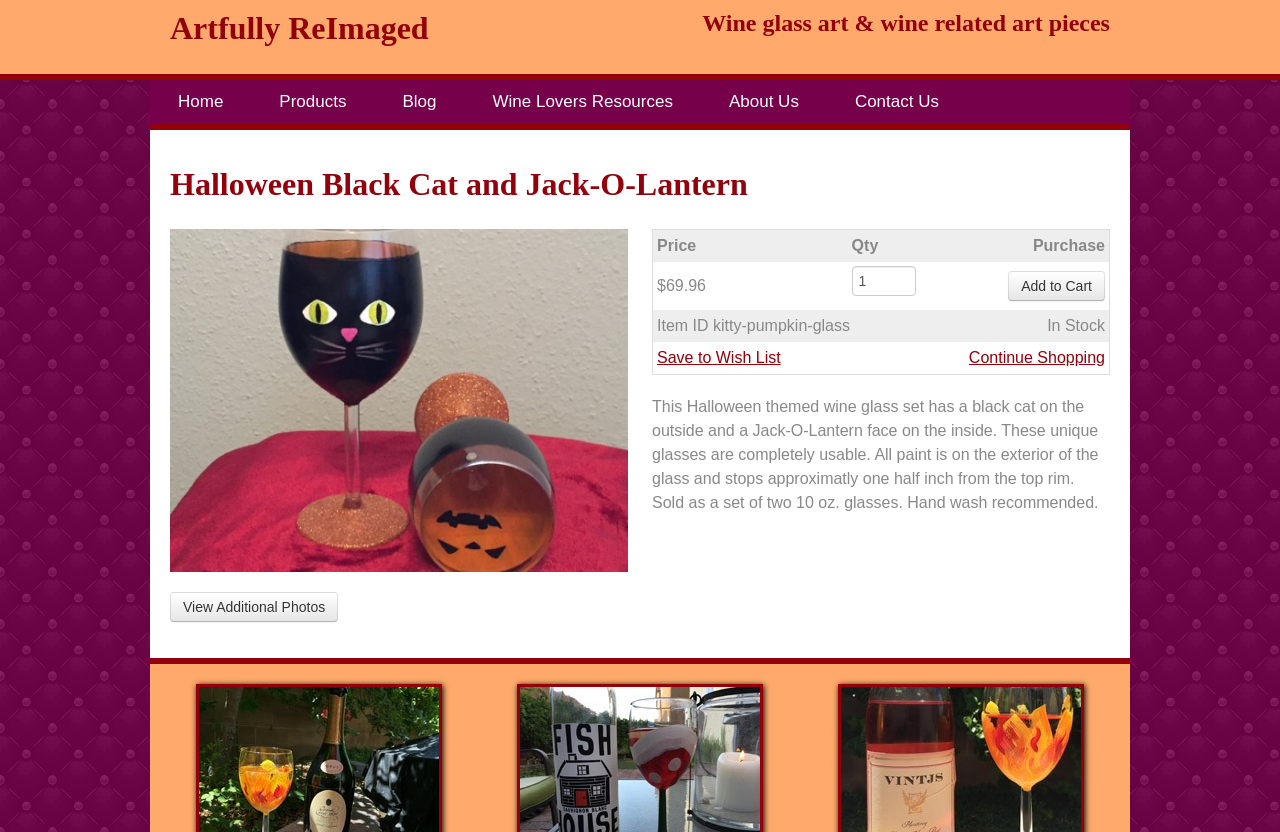Answer with a single word or phrase: 
What is the recommended washing method for the glasses?

Hand wash